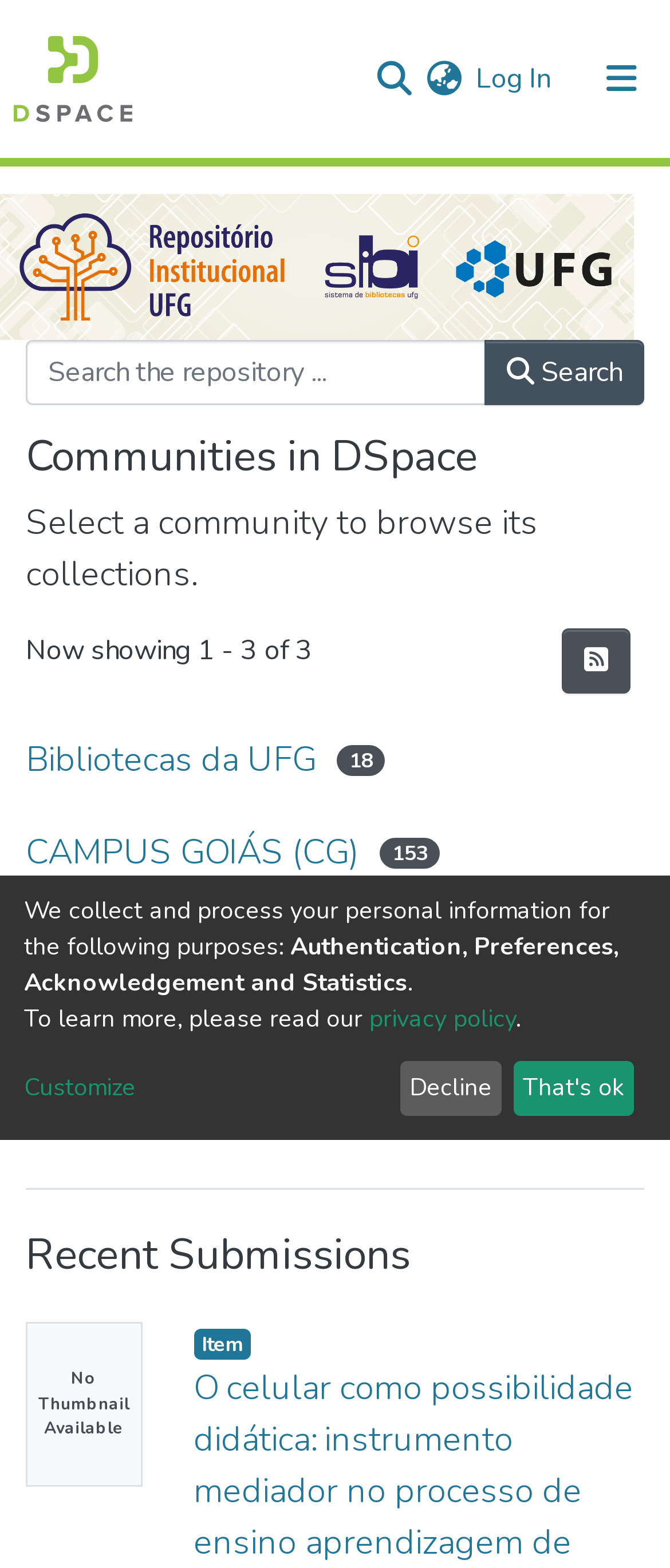Please provide the bounding box coordinate of the region that matches the element description: REGIÃO METROPOLITANA DE GOIÂNIA (RMG). Coordinates should be in the format (top-left x, top-left y, bottom-right x, bottom-right y) and all values should be between 0 and 1.

[0.038, 0.586, 0.804, 0.652]